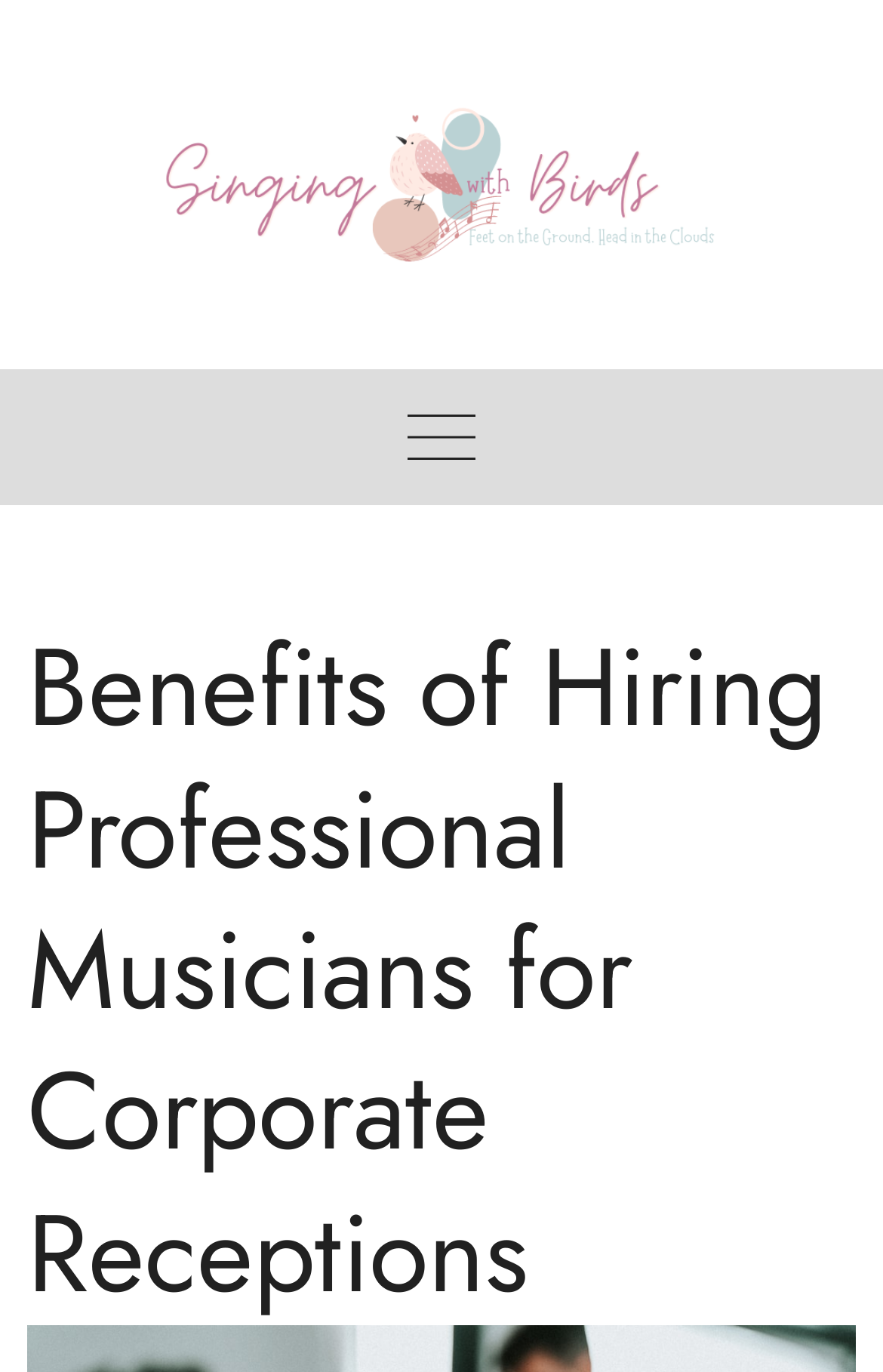Can you extract the headline from the webpage for me?

Benefits of Hiring Professional Musicians for Corporate Receptions